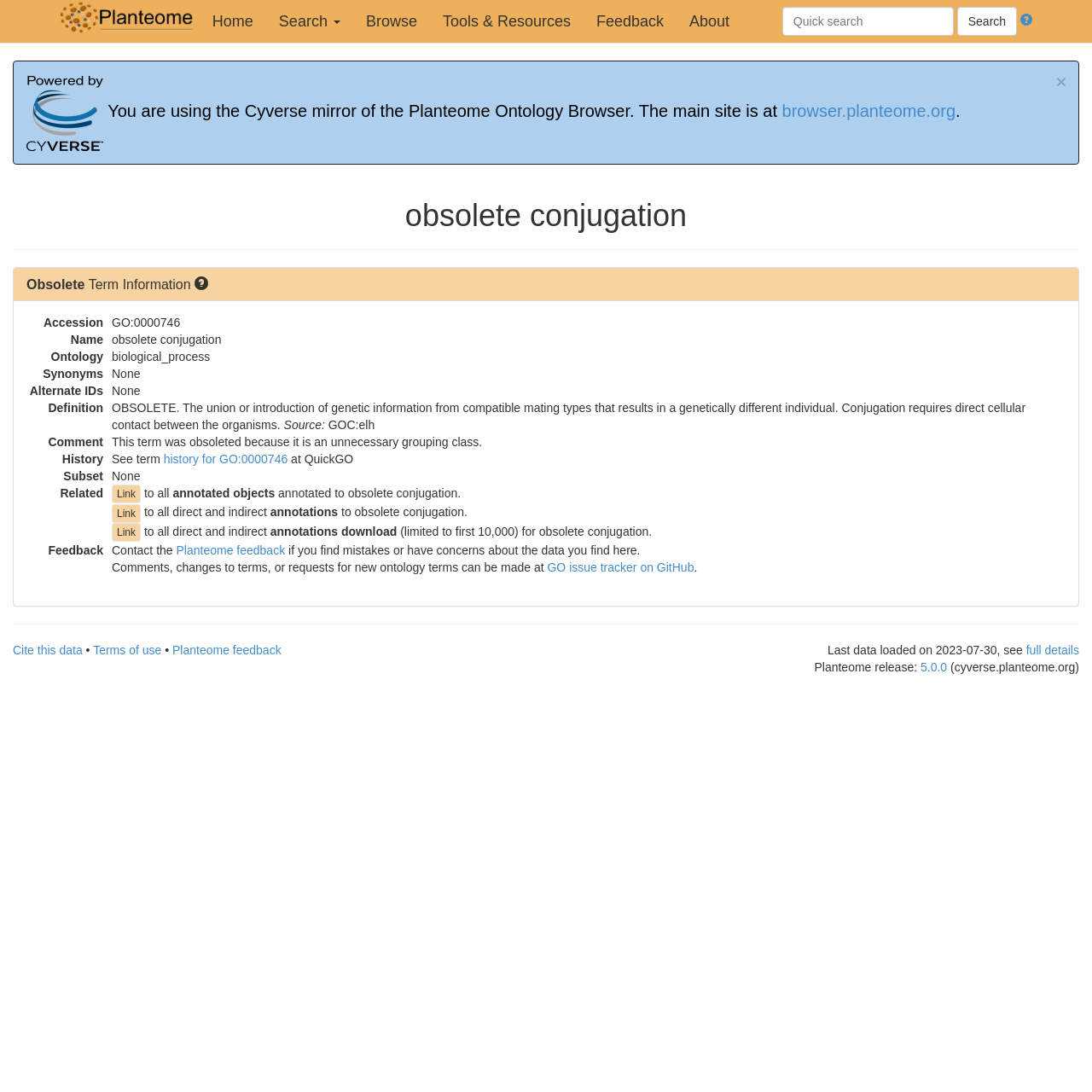Determine the bounding box coordinates of the region I should click to achieve the following instruction: "Click the Search button". Ensure the bounding box coordinates are four float numbers between 0 and 1, i.e., [left, top, right, bottom].

[0.876, 0.006, 0.931, 0.033]